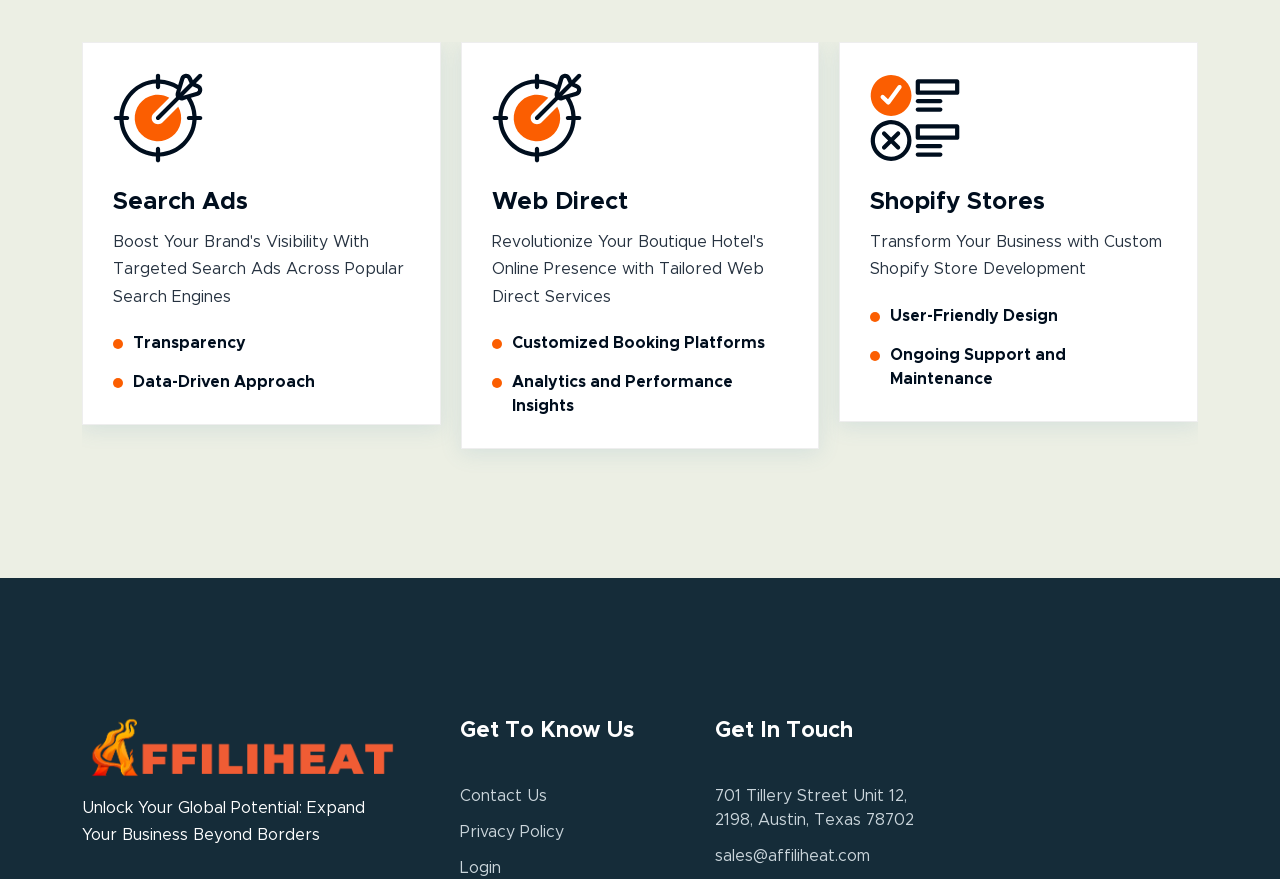Locate the bounding box coordinates of the clickable area to execute the instruction: "Contact Us". Provide the coordinates as four float numbers between 0 and 1, represented as [left, top, right, bottom].

[0.359, 0.896, 0.427, 0.915]